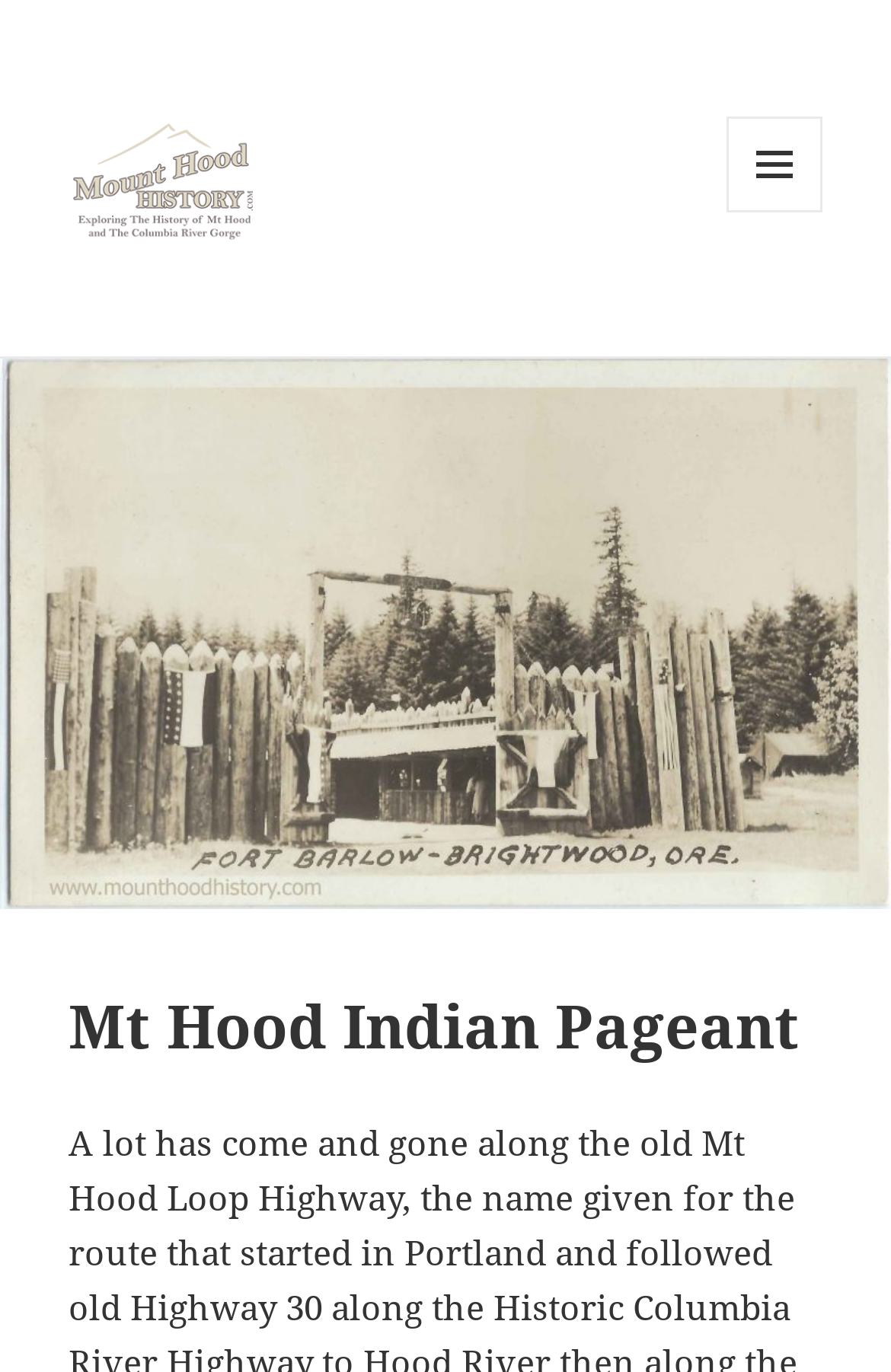Locate the bounding box coordinates of the UI element described by: "name="s" placeholder="Search …" title="Search for:"". Provide the coordinates as four float numbers between 0 and 1, formatted as [left, top, right, bottom].

None